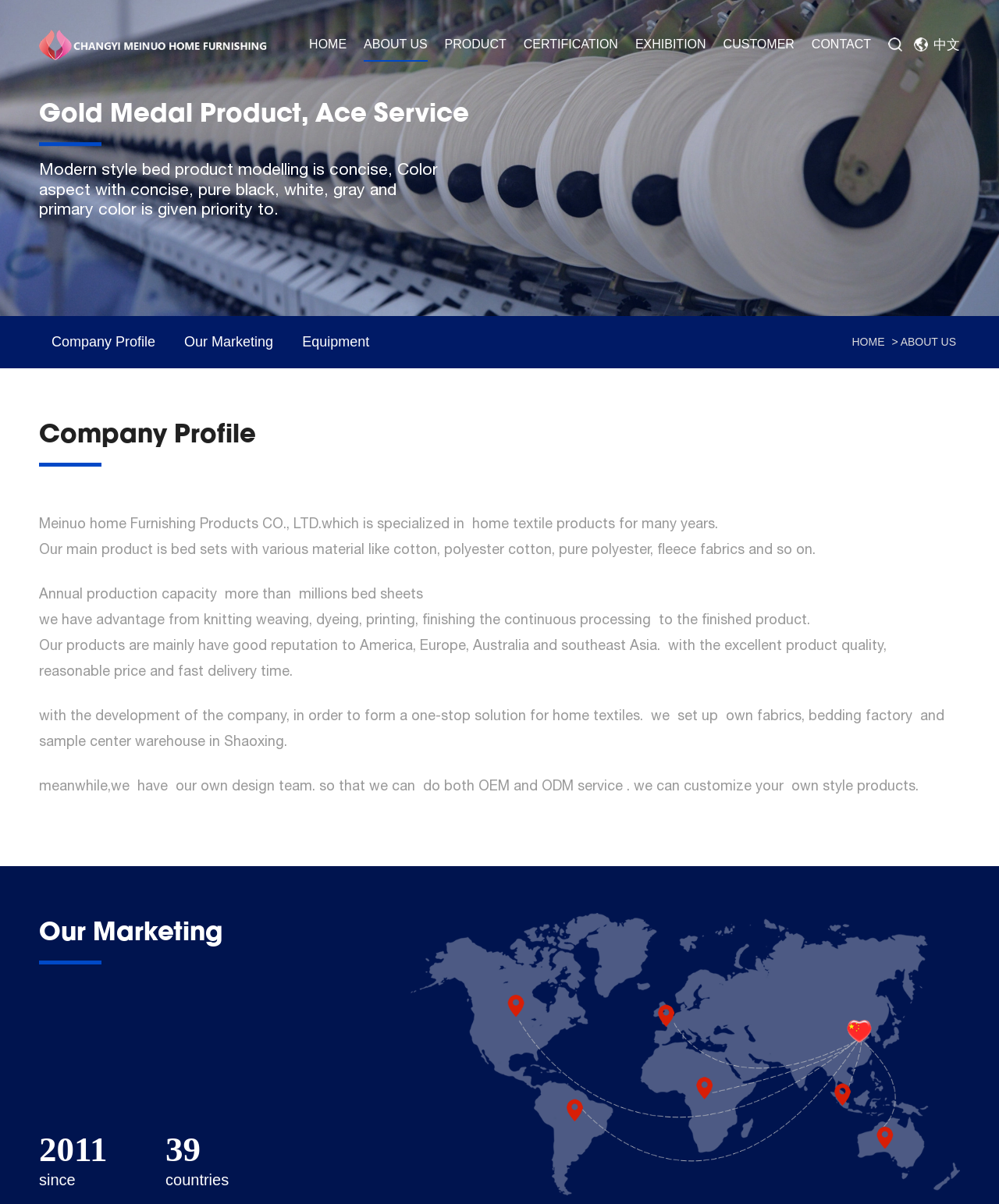Specify the bounding box coordinates of the area that needs to be clicked to achieve the following instruction: "Click the Company Profile link".

[0.039, 0.272, 0.168, 0.296]